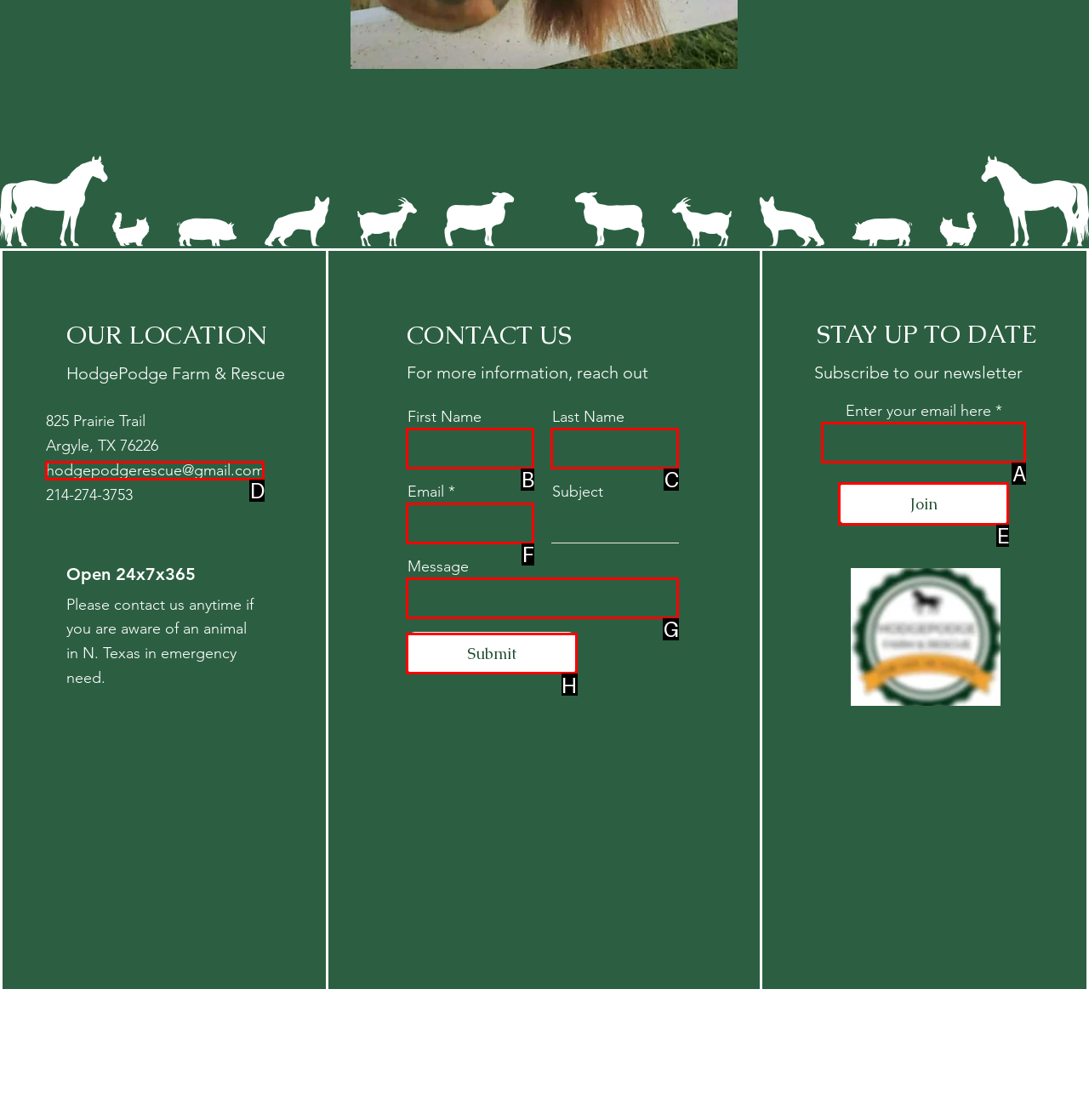Point out the specific HTML element to click to complete this task: Click the 'Submit' button Reply with the letter of the chosen option.

H